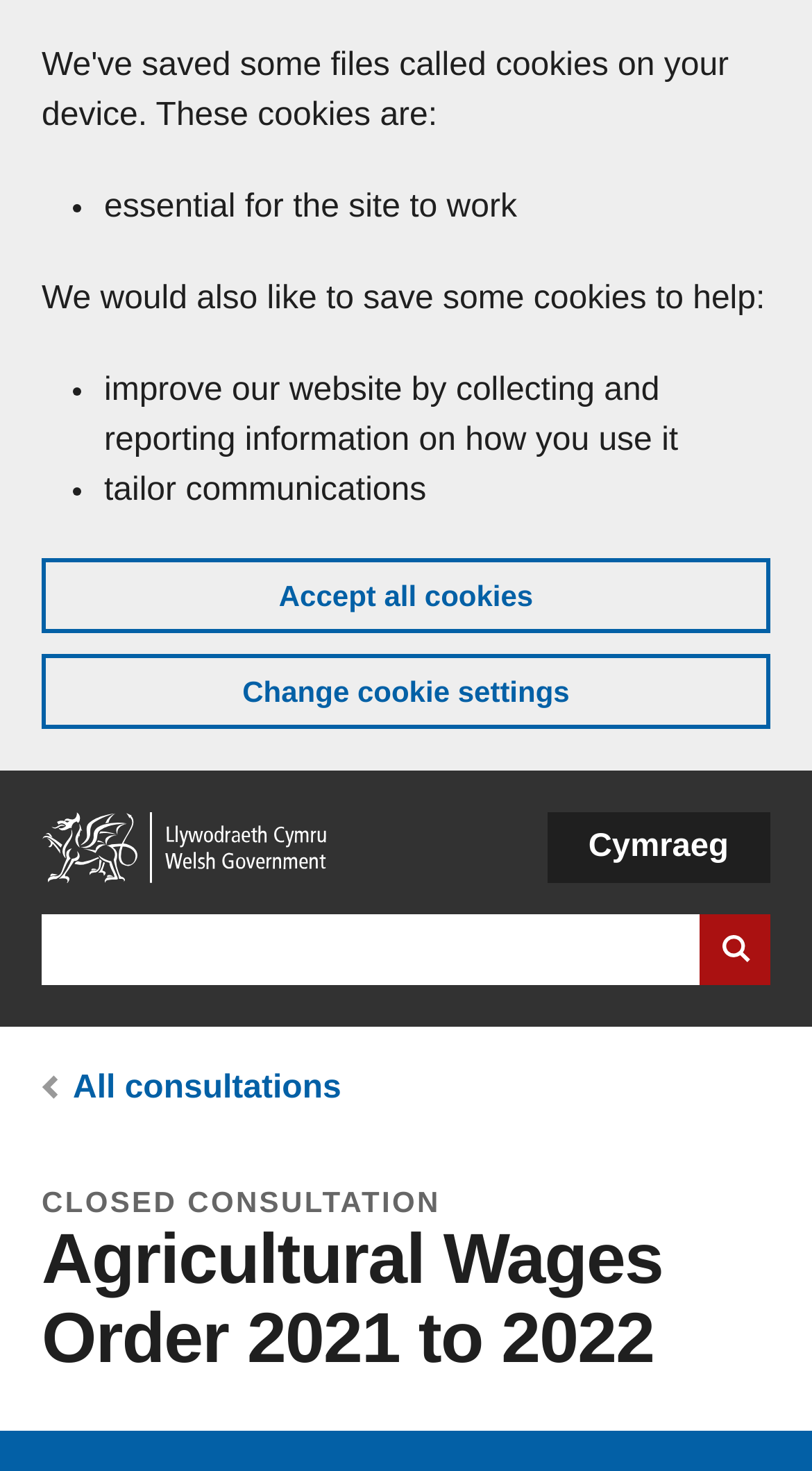Please find and provide the title of the webpage.

Agricultural Wages Order 2021 to 2022